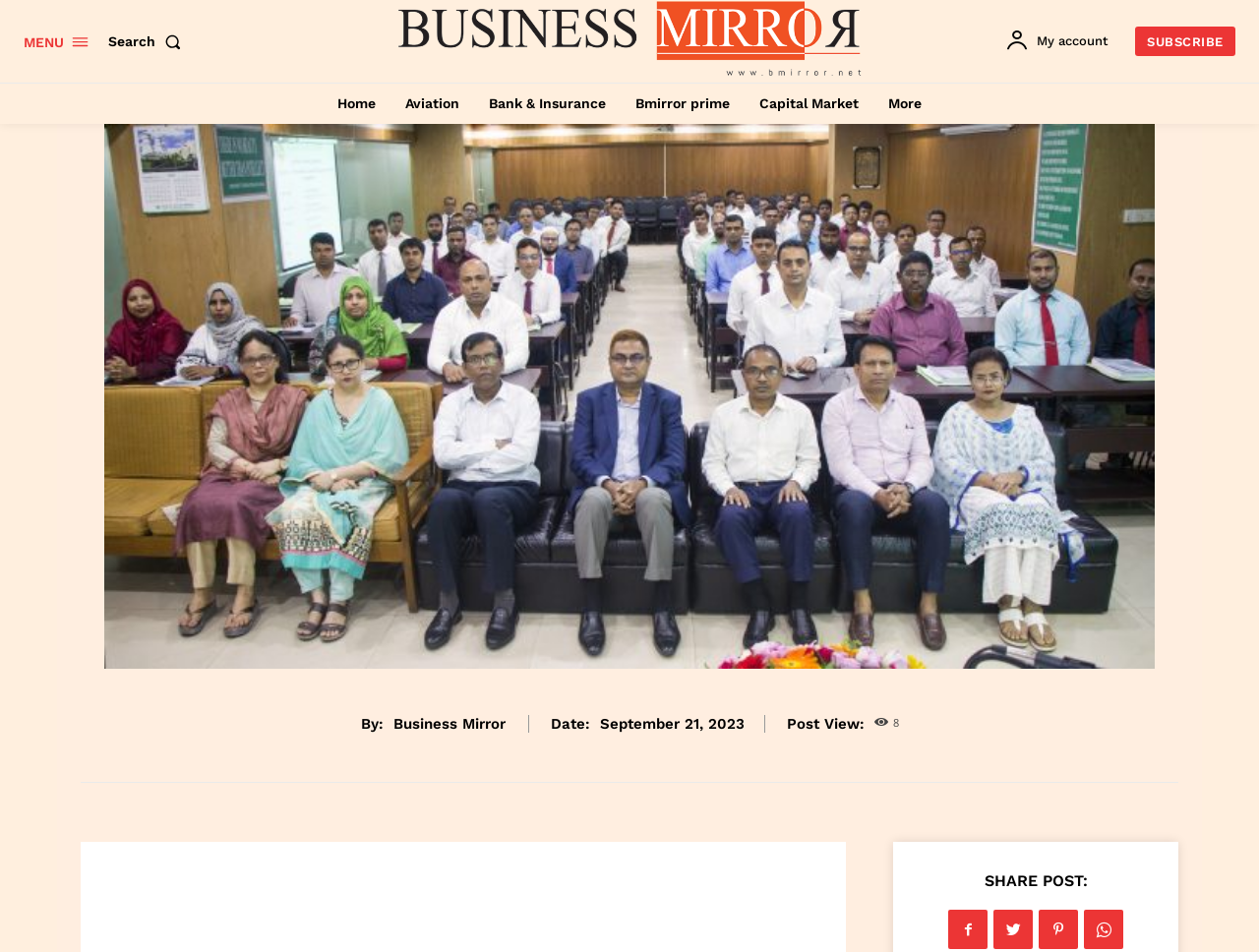Point out the bounding box coordinates of the section to click in order to follow this instruction: "Go to the 'Contact Us' page".

[0.474, 0.642, 0.779, 0.666]